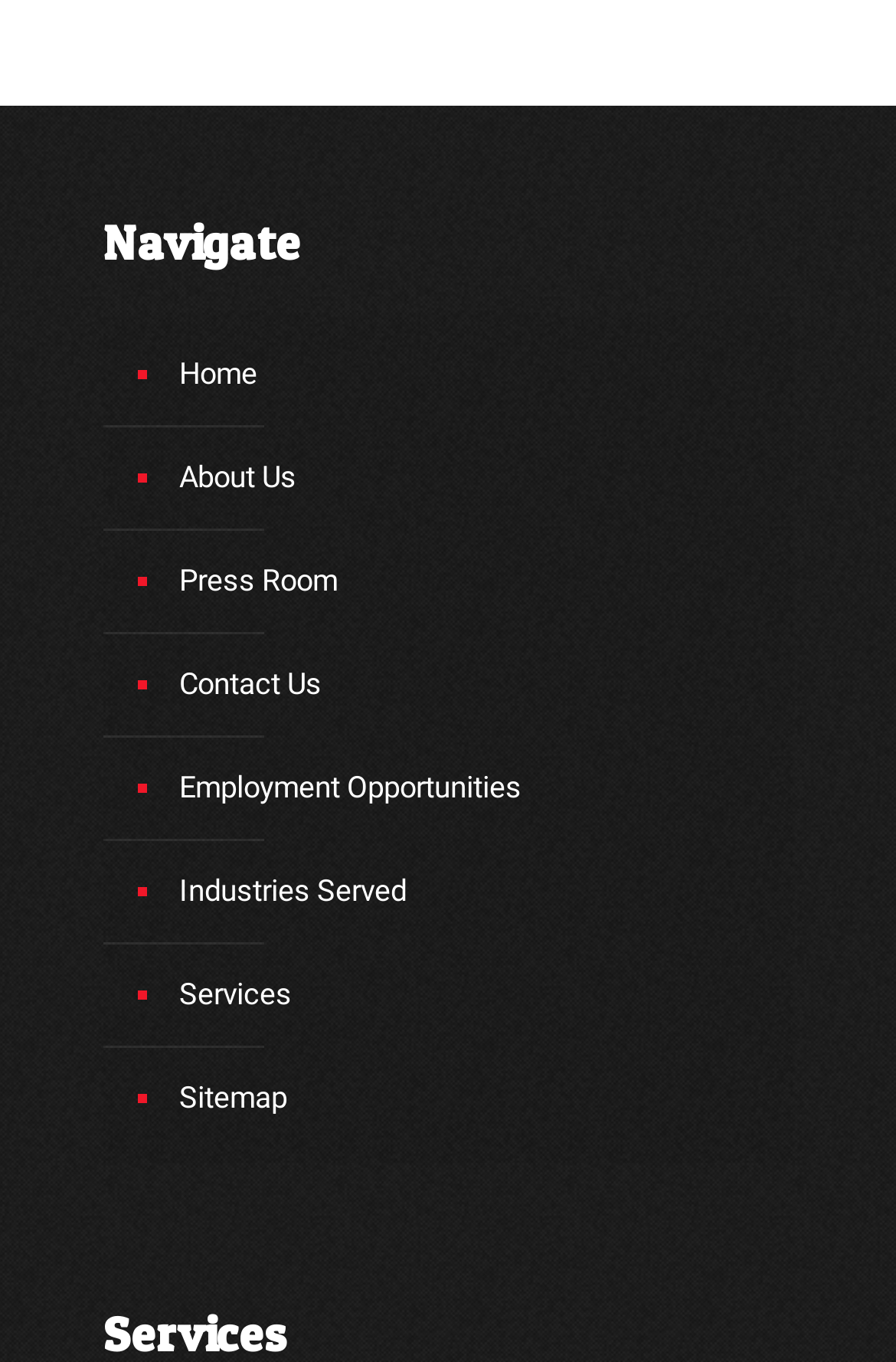What is the first navigation link?
Based on the image, respond with a single word or phrase.

Home